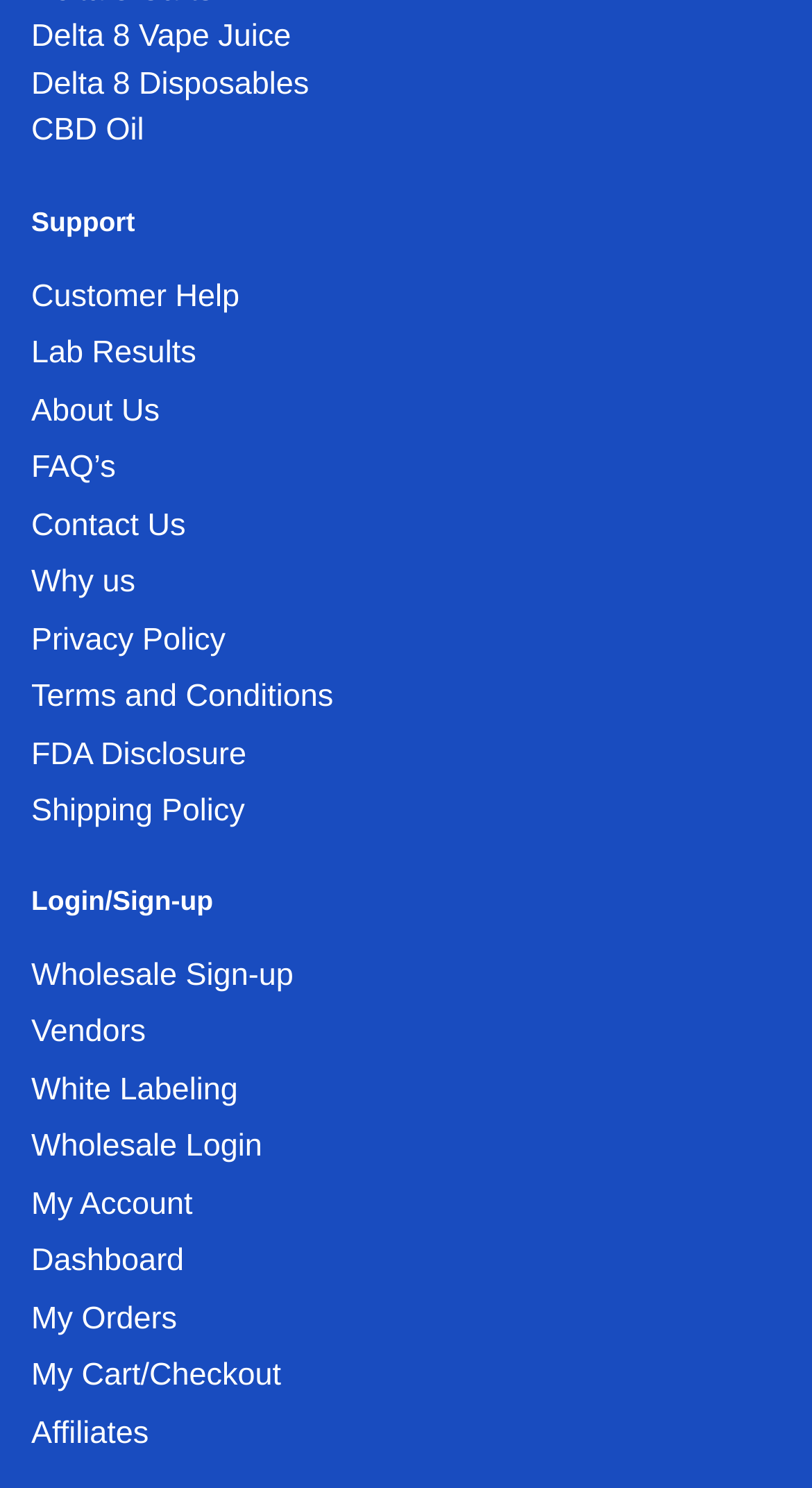Analyze the image and deliver a detailed answer to the question: What is the second product category?

The second product category is 'Delta 8 Disposables' which is a link element located at [0.038, 0.044, 0.381, 0.068] on the webpage. This link is likely to provide information or products related to Delta 8 Disposables.